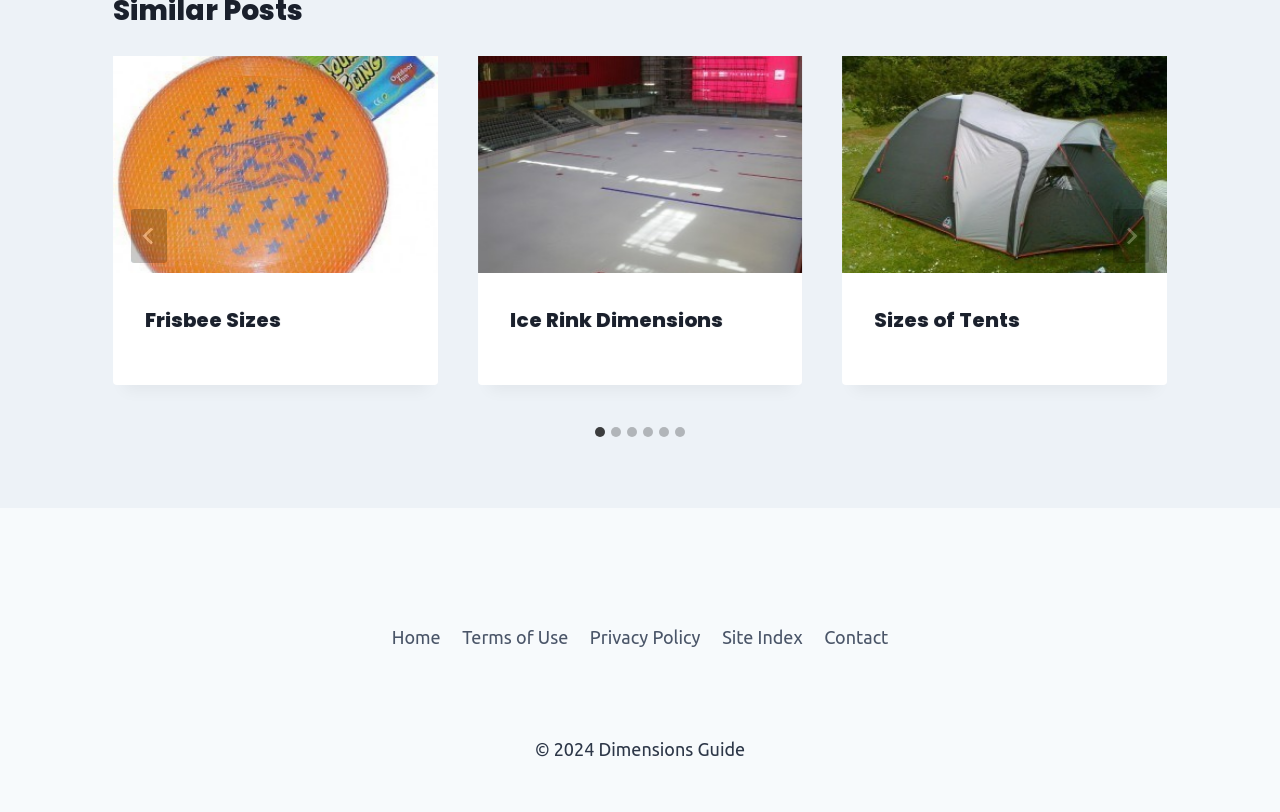Using the webpage screenshot, locate the HTML element that fits the following description and provide its bounding box: "Sizes of Tents".

[0.683, 0.377, 0.797, 0.411]